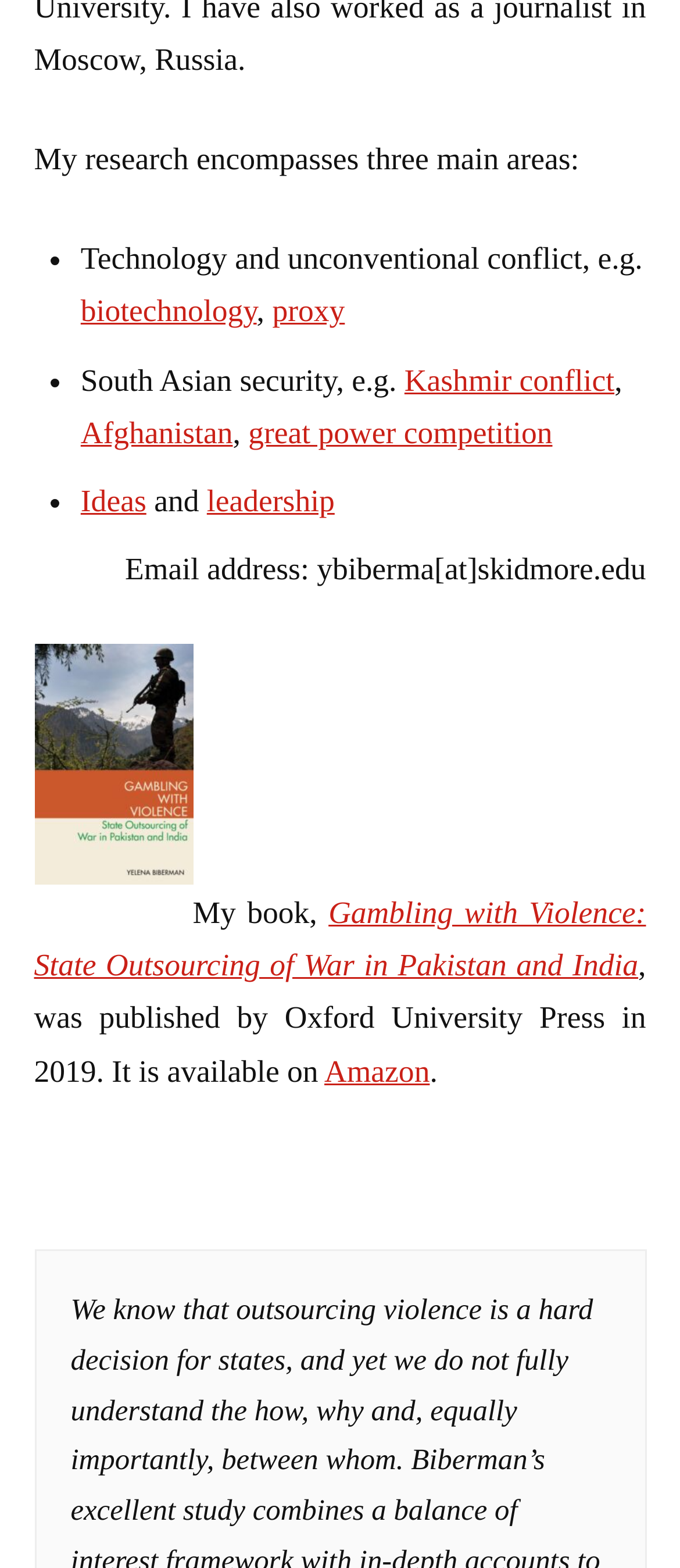Provide the bounding box coordinates of the section that needs to be clicked to accomplish the following instruction: "Click on the link about biotechnology."

[0.119, 0.187, 0.377, 0.21]